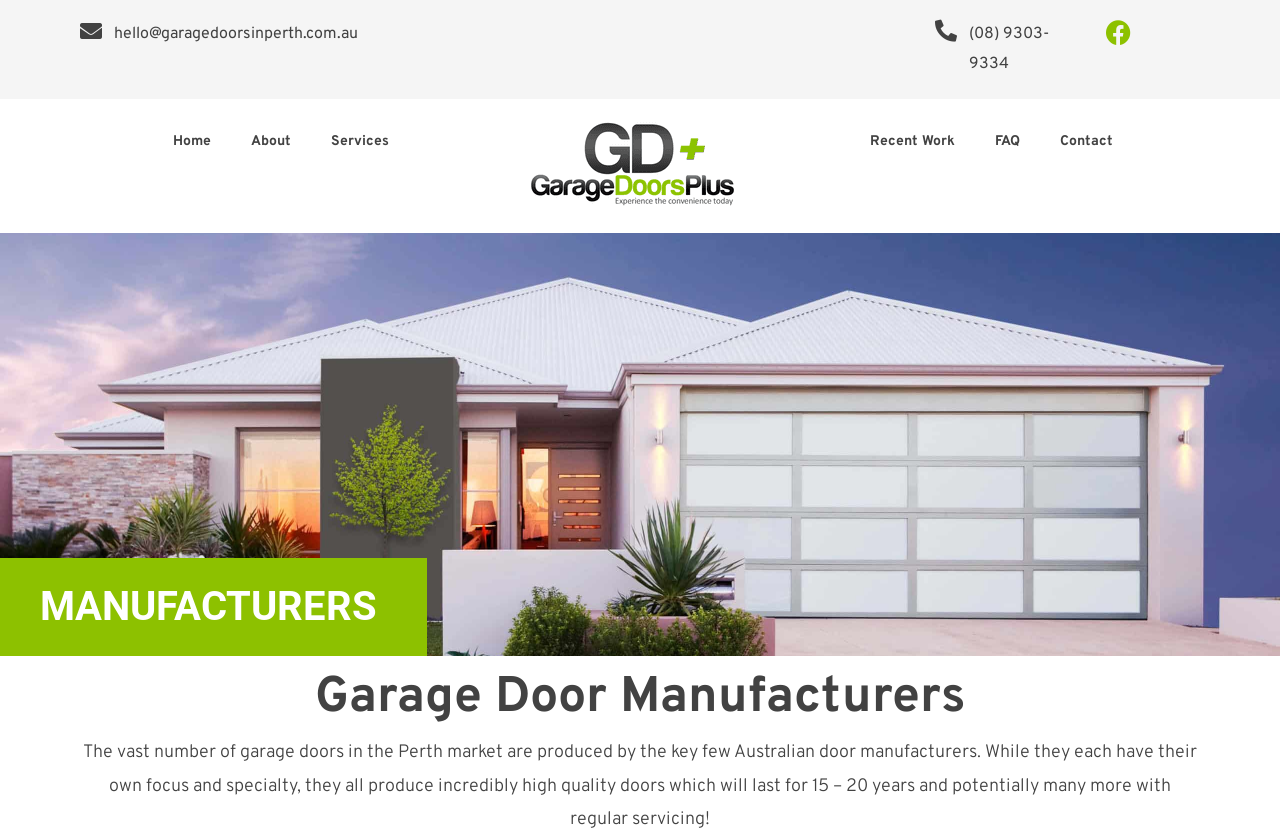Determine the bounding box coordinates of the clickable region to carry out the instruction: "Learn about garage door manufacturers".

[0.062, 0.803, 0.938, 0.881]